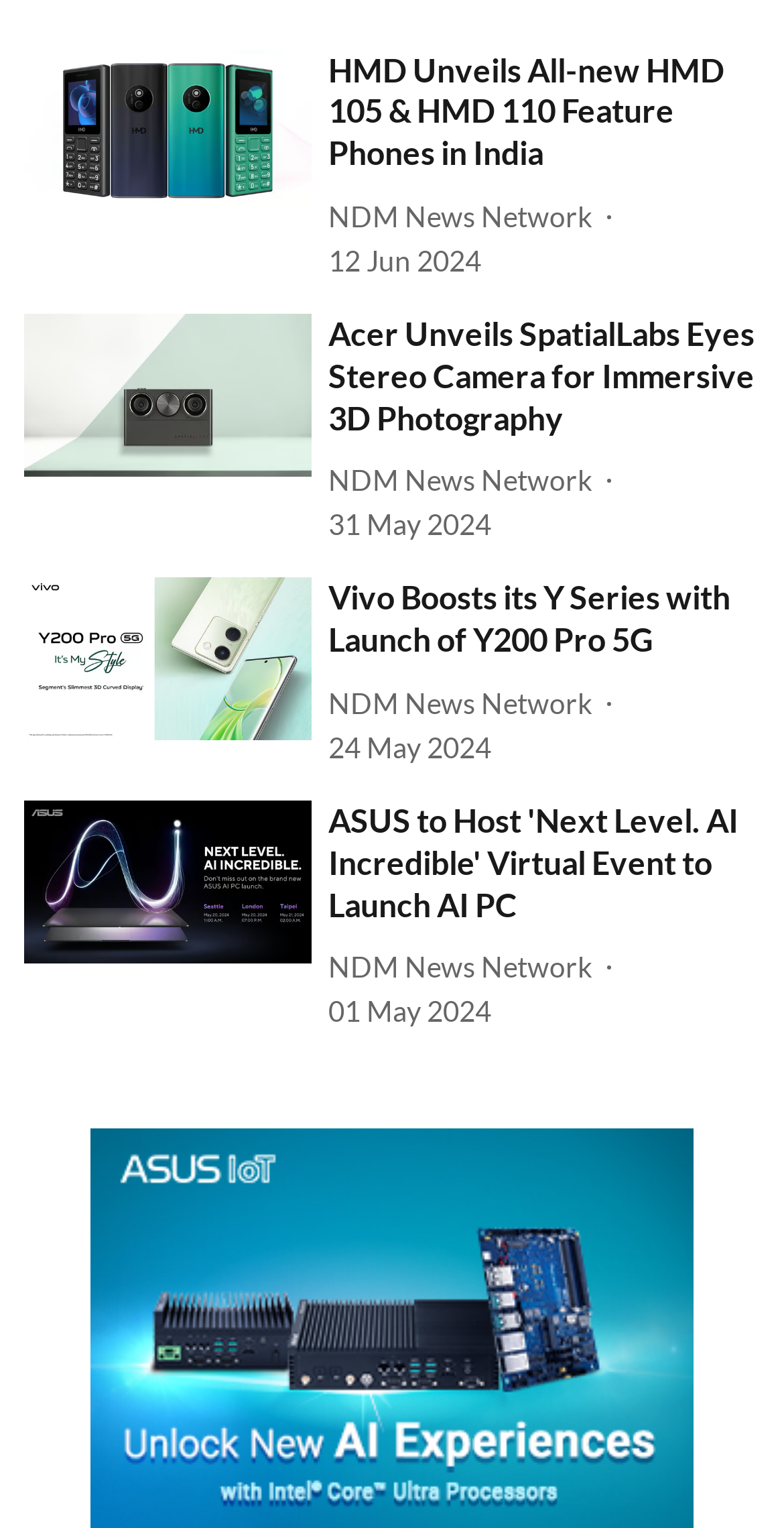Pinpoint the bounding box coordinates of the area that must be clicked to complete this instruction: "view the image of Acer Unveils SpatialLabs Eyes Stereo Camera for Immersive 3D Photography".

[0.031, 0.205, 0.398, 0.311]